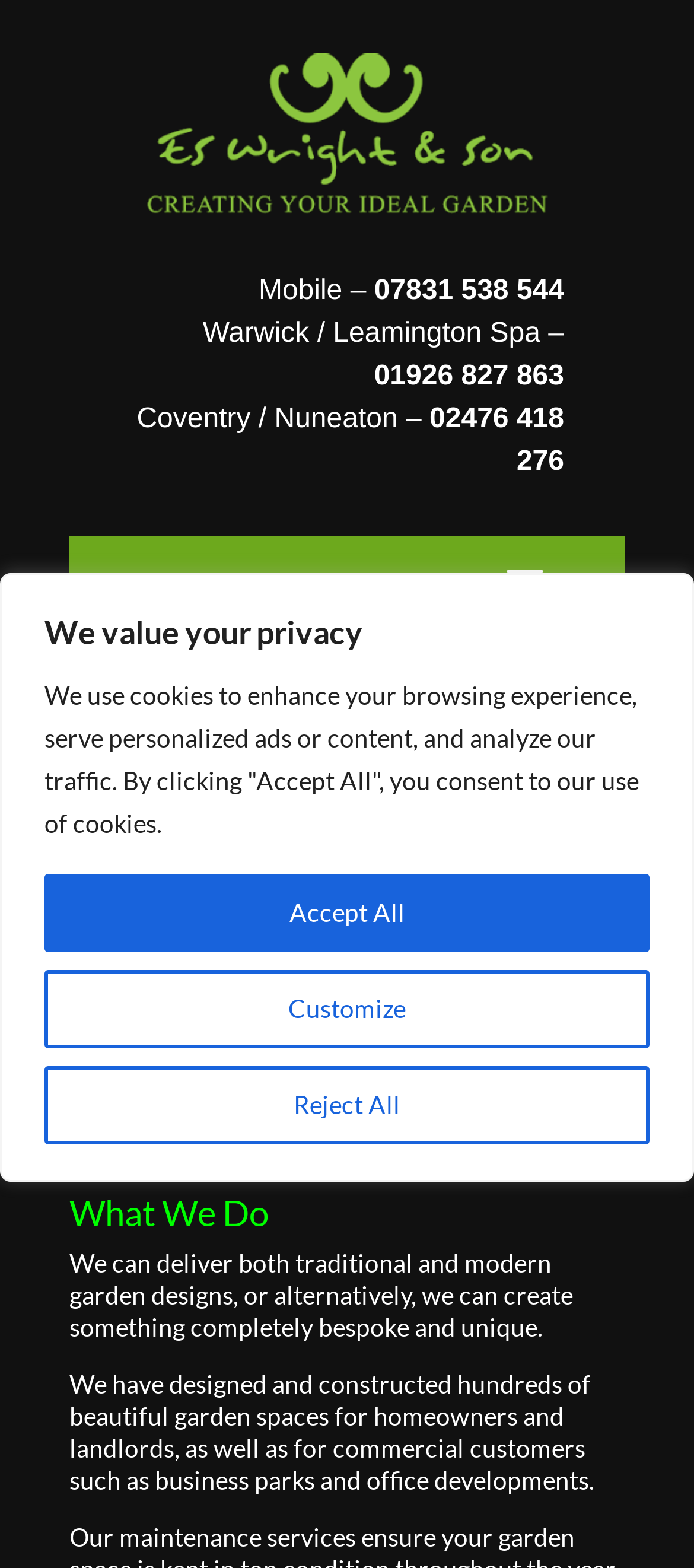How many phone numbers are listed?
From the details in the image, provide a complete and detailed answer to the question.

The phone numbers listed are '07831 538 544', '01926 827 863', and '02476 418 276', which can be found in the text under the 'Mobile –' and 'Warwick / Leamington Spa' headings.